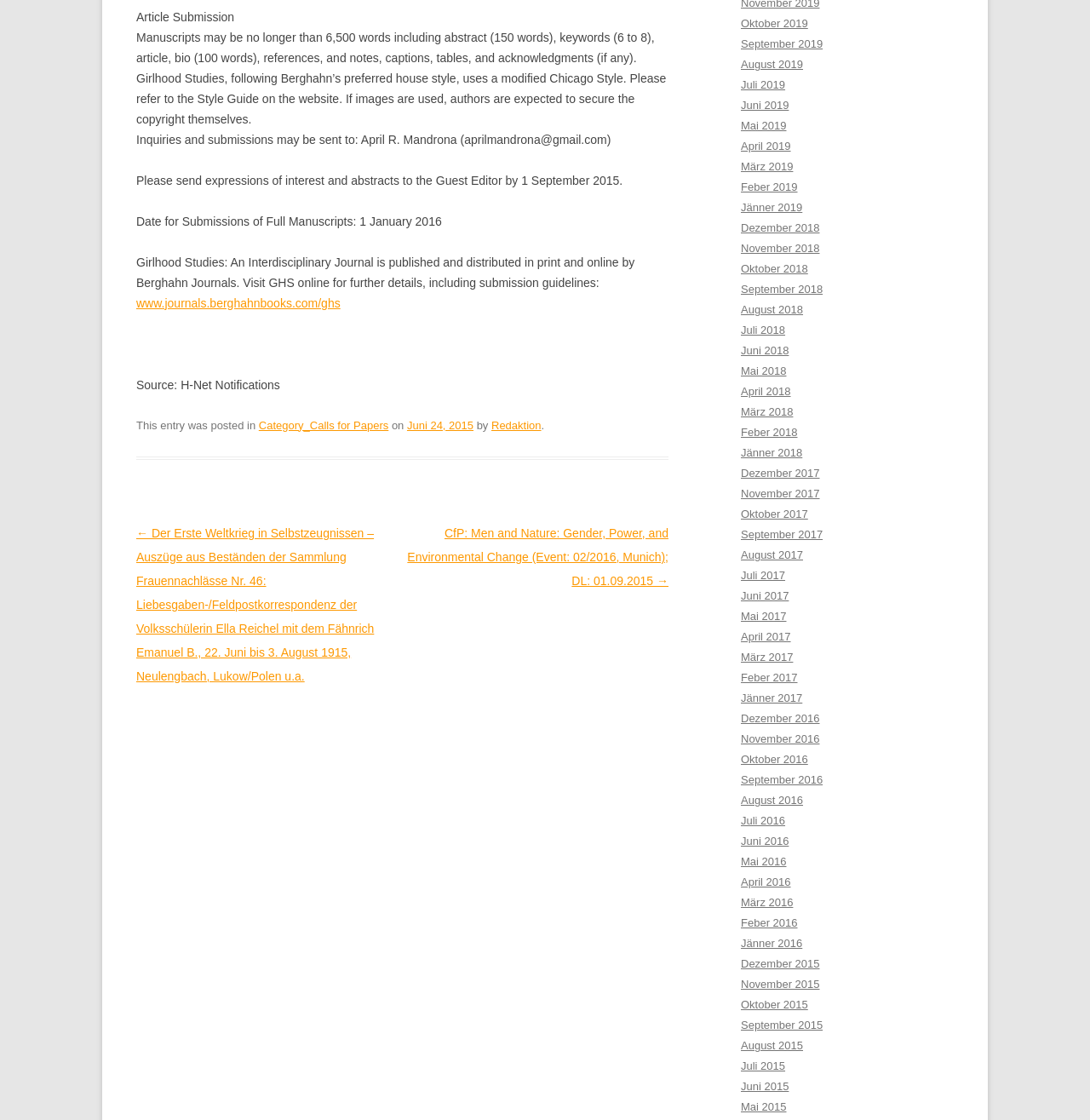Determine the bounding box coordinates of the region that needs to be clicked to achieve the task: "Browse the archives by month".

[0.68, 0.015, 0.741, 0.027]